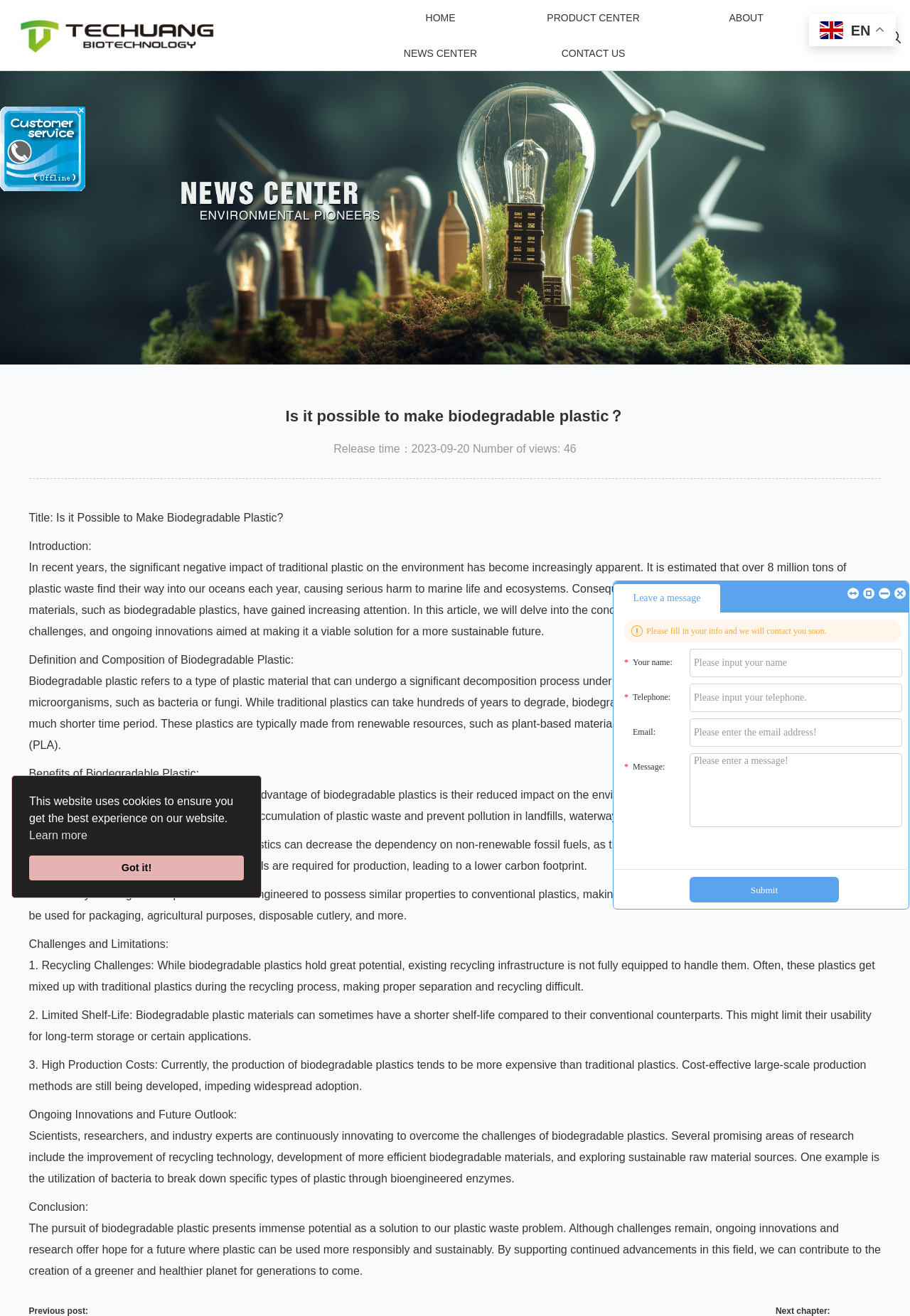Generate a thorough caption detailing the webpage content.

This webpage is about Henan techuang Plastic Industry Co., Ltd., a manufacturer of plastic bags, and it appears to be a blog post or article discussing the possibility of making biodegradable plastic. 

At the top of the page, there is a notification bar with a message about cookies and a "Got it!" button. Below this, there is a logo on the left and a navigation menu with links to "HOME", "PRODUCT CENTER", "ABOUT", "NEWS CENTER", and "CONTACT US" on the top right. 

The main content of the page is an article with a heading "Is it possible to make biodegradable plastic？" followed by a release time and number of views. The article is divided into sections, including an introduction, definition and composition of biodegradable plastic, benefits, challenges, and ongoing innovations. 

The introduction discusses the negative impact of traditional plastic on the environment and the need for alternative materials. The definition and composition section explains what biodegradable plastic is and how it is made from renewable resources. The benefits section highlights the advantages of biodegradable plastic, including environmental conservation, resource conservation, and versatility. 

The challenges section discusses the limitations of biodegradable plastic, including recycling challenges, limited shelf-life, and high production costs. The ongoing innovations section talks about the research and development of new biodegradable materials and recycling technologies. 

The article concludes by emphasizing the potential of biodegradable plastic as a solution to the plastic waste problem and the need for continued innovation and support. 

On the right side of the page, there is a section with a series of images, possibly representing different languages or flags. At the bottom of the page, there is an iframe, which may contain additional content or a widget. There are also several other images scattered throughout the page, including a logo, icons, and possibly a chat or messaging interface.